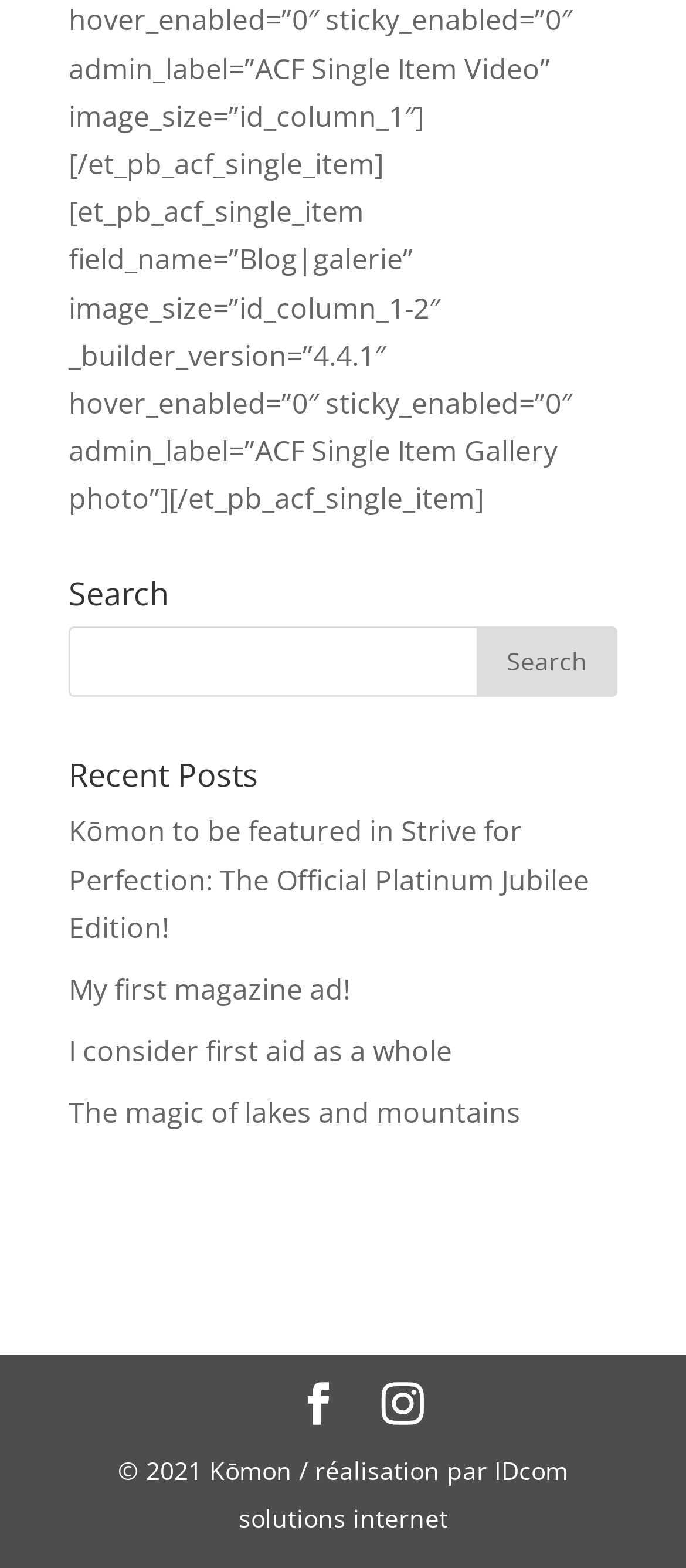Locate the bounding box coordinates of the element to click to perform the following action: 'Click on 'Kōmon to be featured in Strive for Perfection: The Official Platinum Jubilee Edition!' link'. The coordinates should be given as four float values between 0 and 1, in the form of [left, top, right, bottom].

[0.1, 0.518, 0.859, 0.604]